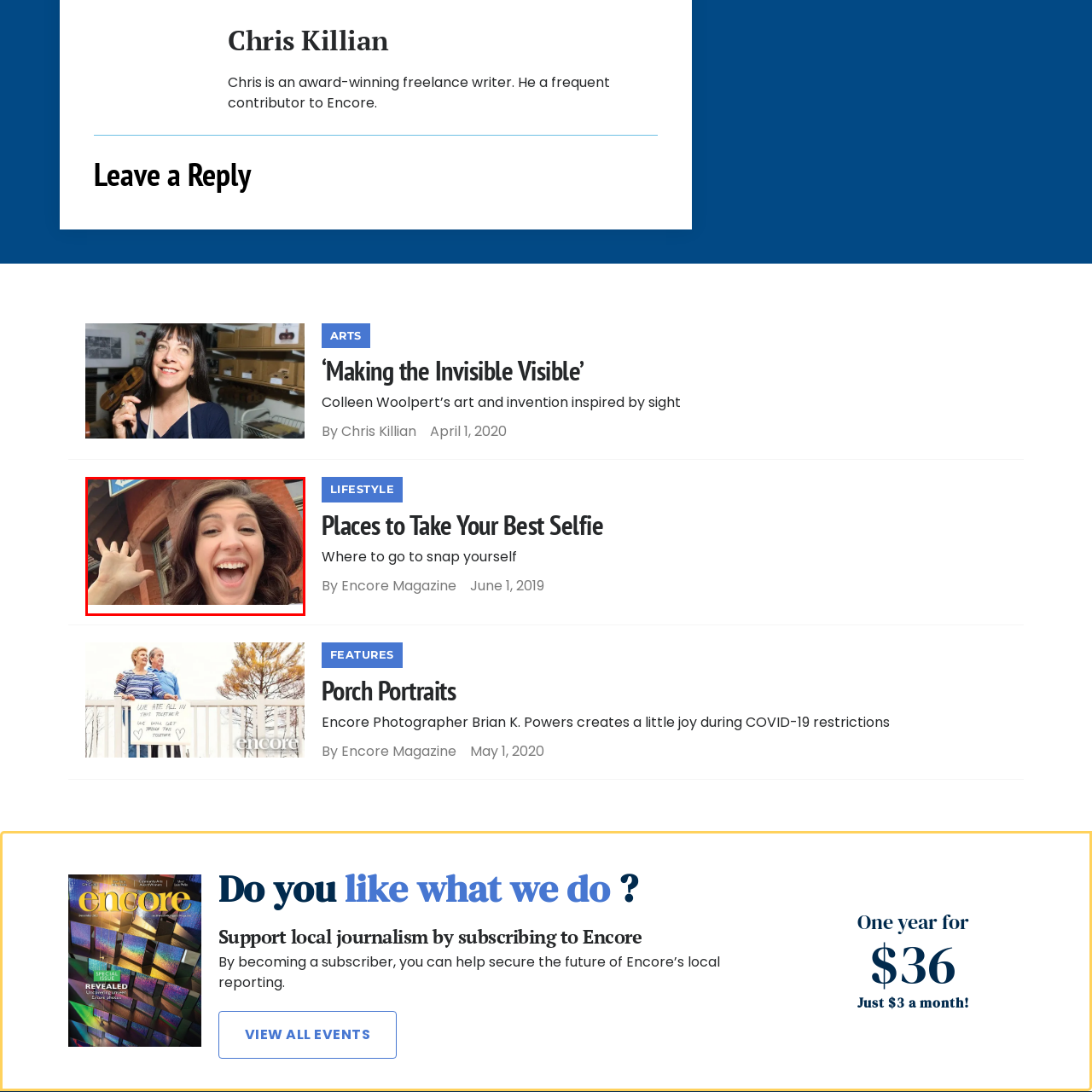Describe in detail what is depicted in the image enclosed by the red lines.

The image features a vibrant and cheerful woman smiling broadly as she waves her hand enthusiastically. She is standing in front of a striking red-bricked building, which contributes a warm atmosphere to the scene. The backdrop reveals a sign that indicates her location, suggesting a place filled with character and significance. This joyful expression embodies a spirit of adventure and positivity, making it an inviting snapshot that captures a moment of happiness and engagement with her surroundings. The context of the image aligns with themes of lifestyle and exploration, resonating with content likely found in lifestyle articles or personal stories.